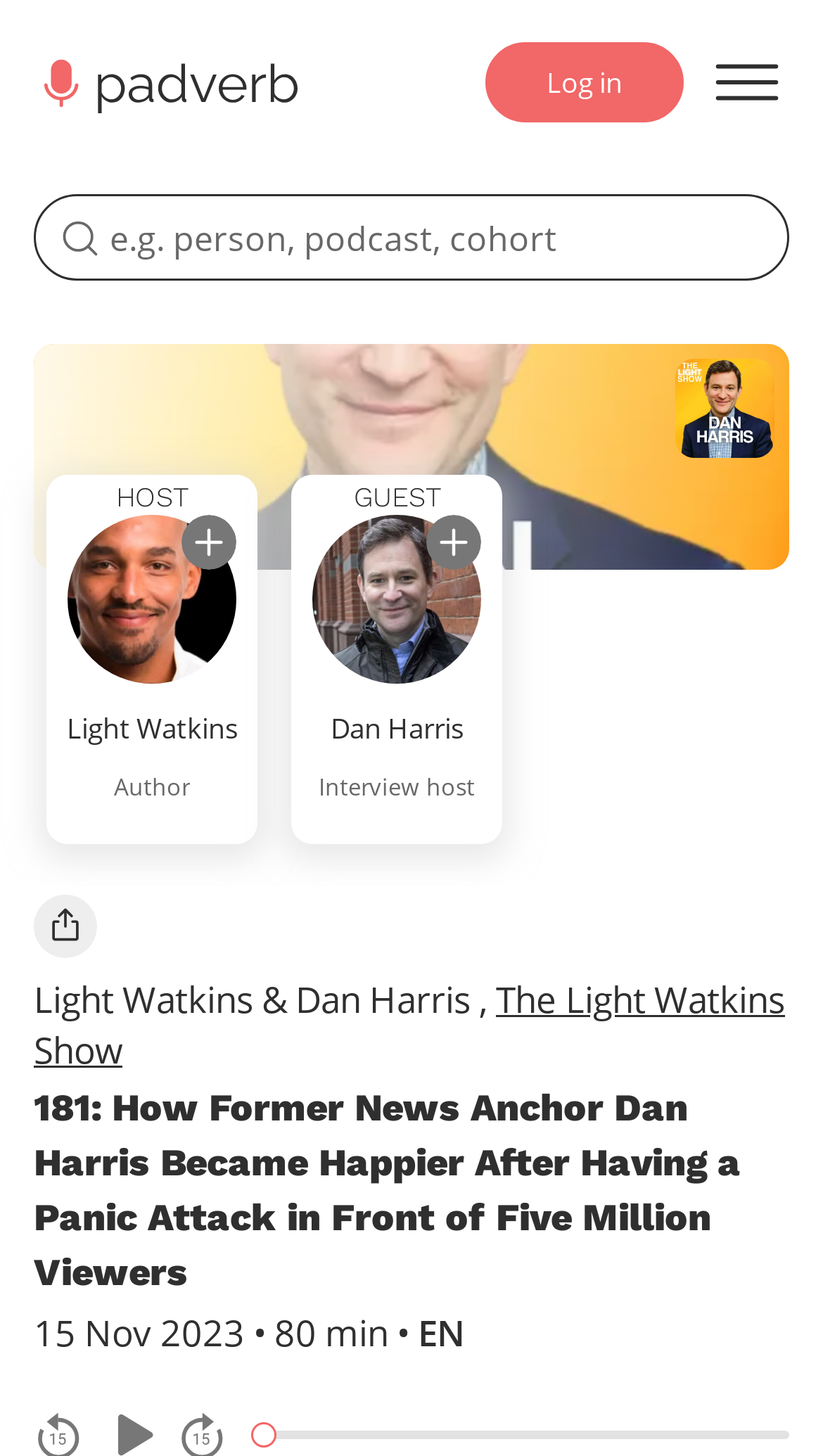Identify the bounding box for the described UI element: "parent_node: Log in aria-label="Open menu"".

[0.856, 0.035, 0.959, 0.078]